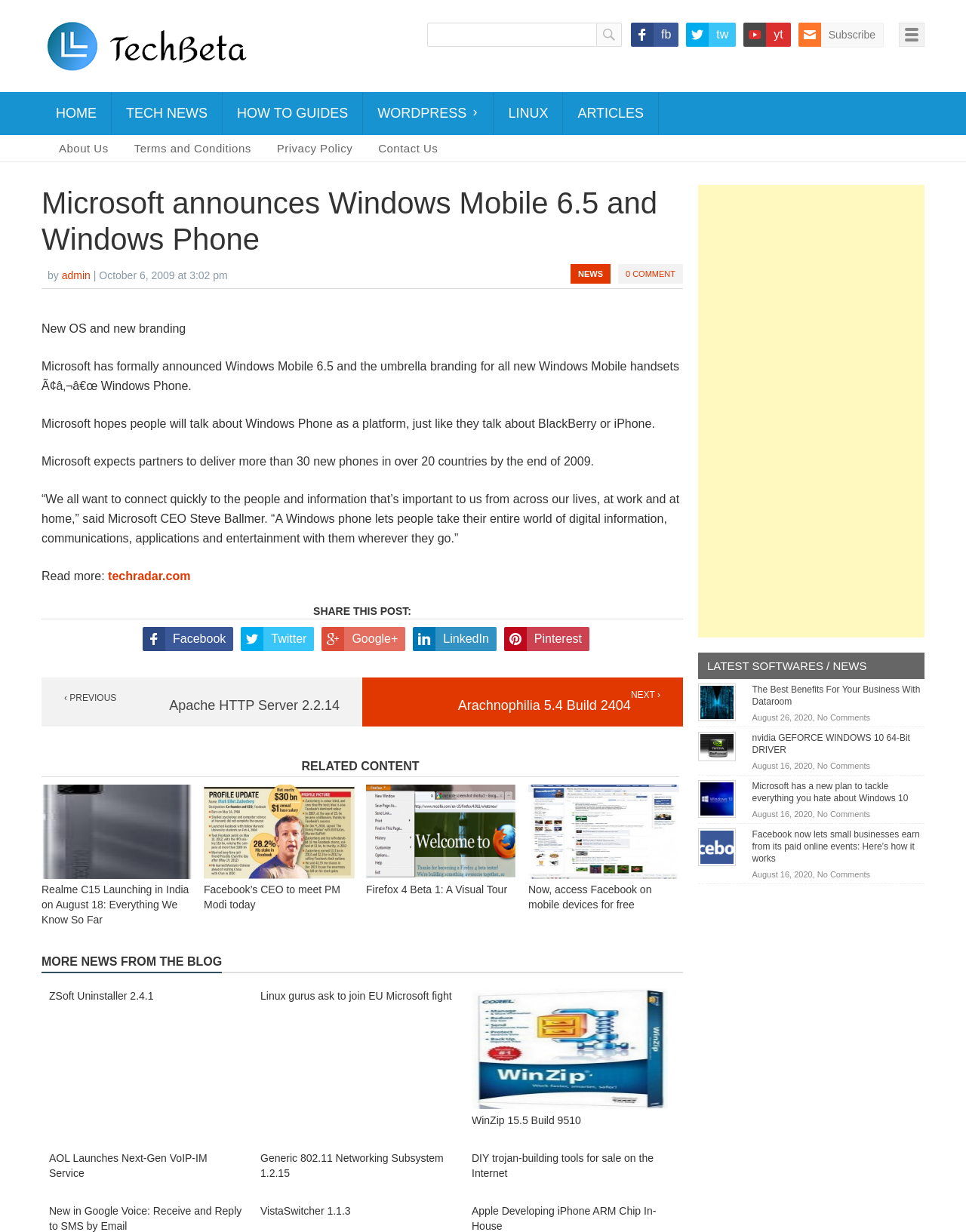Using the description: "0 Comment", identify the bounding box of the corresponding UI element in the screenshot.

[0.64, 0.214, 0.707, 0.23]